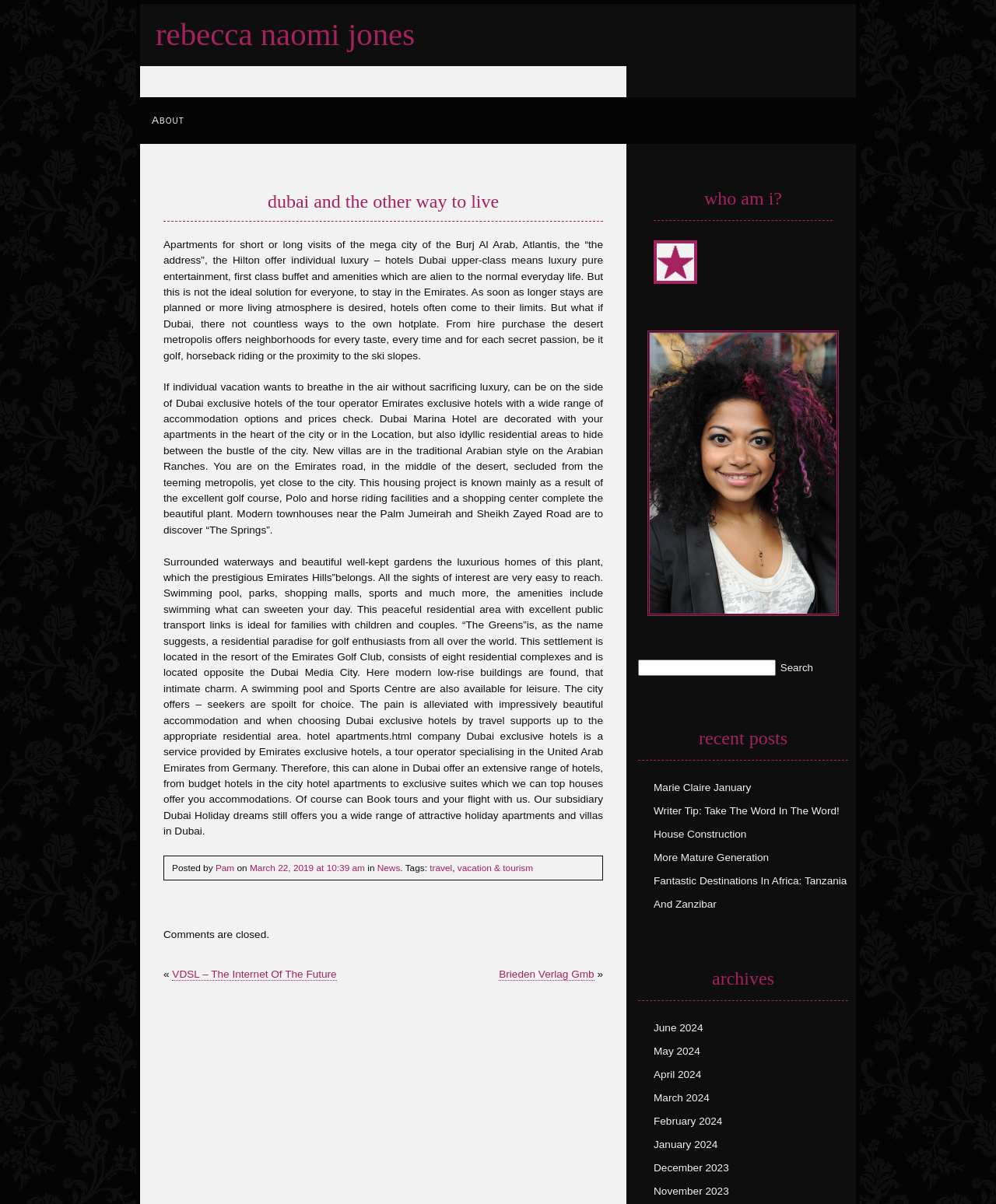Please specify the bounding box coordinates in the format (top-left x, top-left y, bottom-right x, bottom-right y), with values ranging from 0 to 1. Identify the bounding box for the UI component described as follows: More Mature Generation

[0.656, 0.708, 0.772, 0.717]